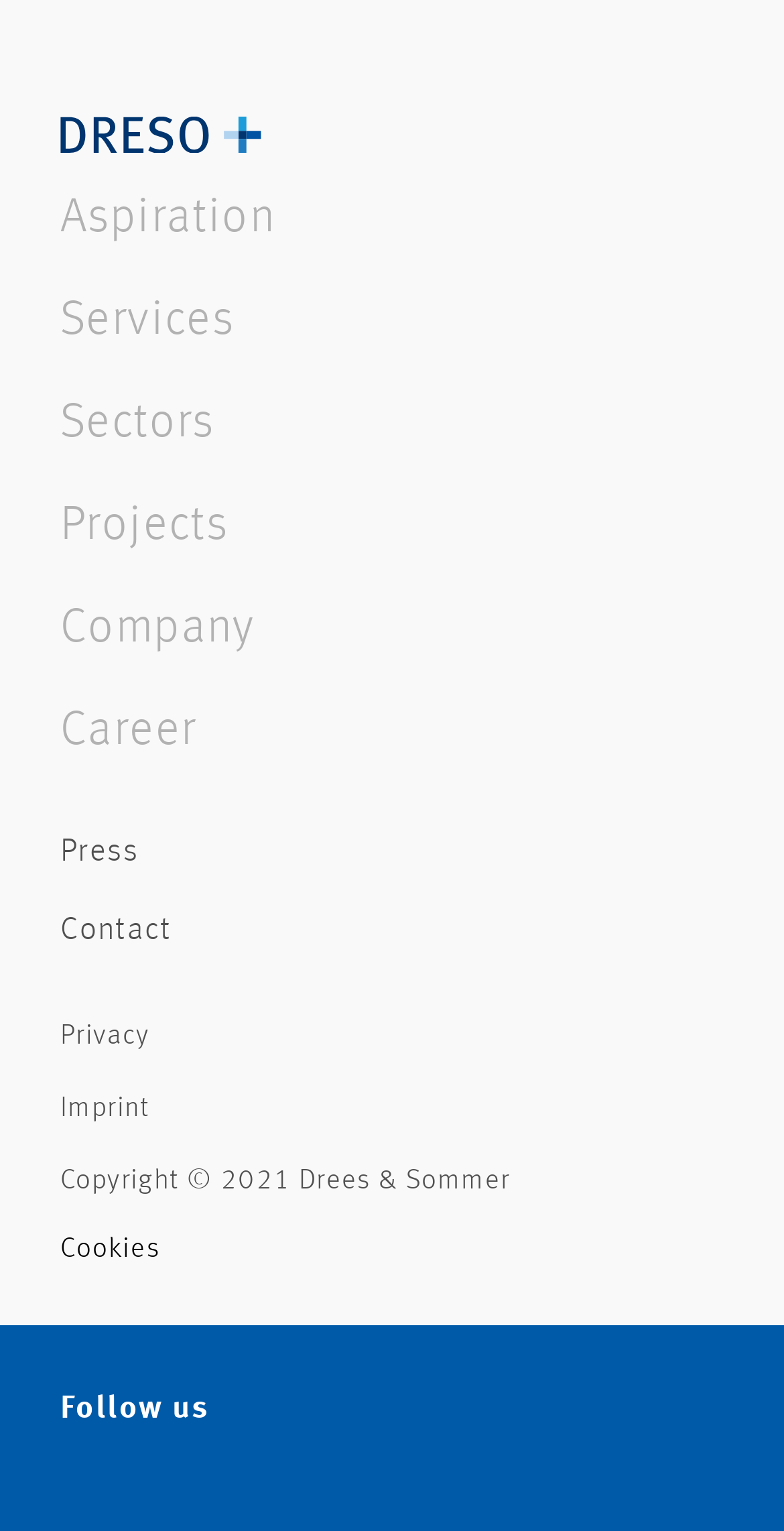Please identify the bounding box coordinates of the clickable area that will allow you to execute the instruction: "Go to Company page".

[0.077, 0.387, 0.885, 0.434]